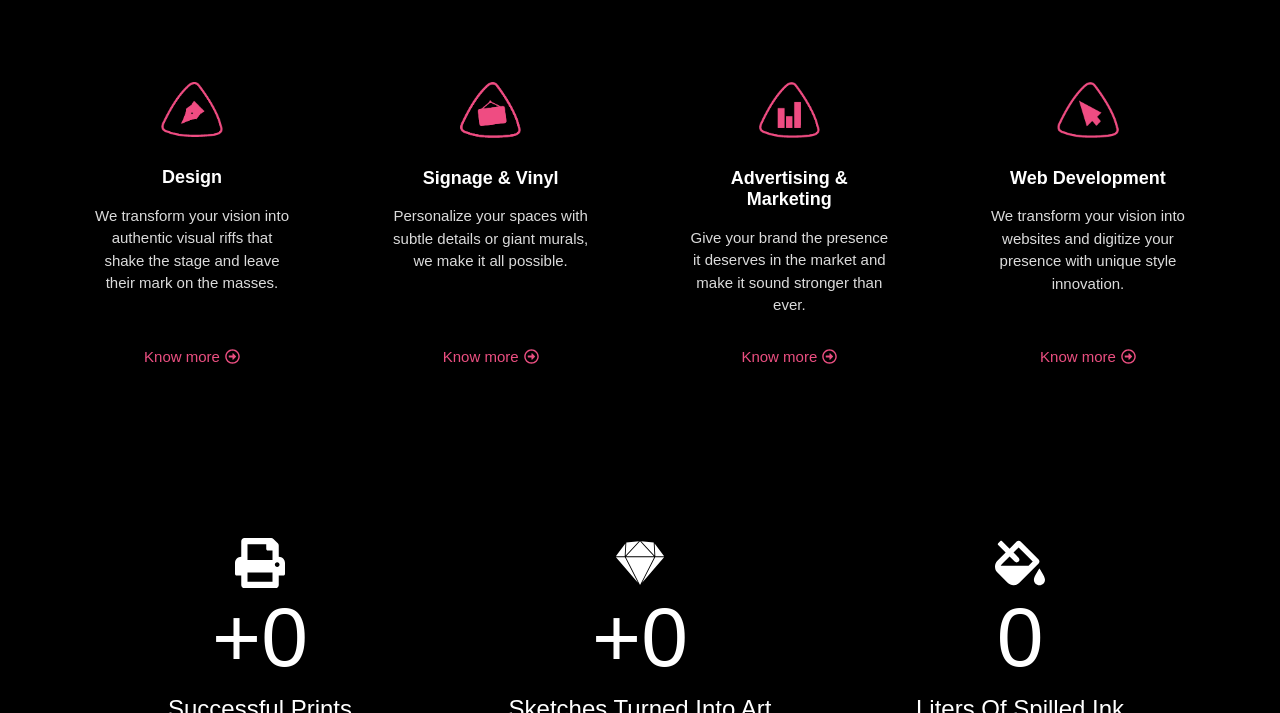Answer the following in one word or a short phrase: 
What is the purpose of the '+' symbol?

Counter